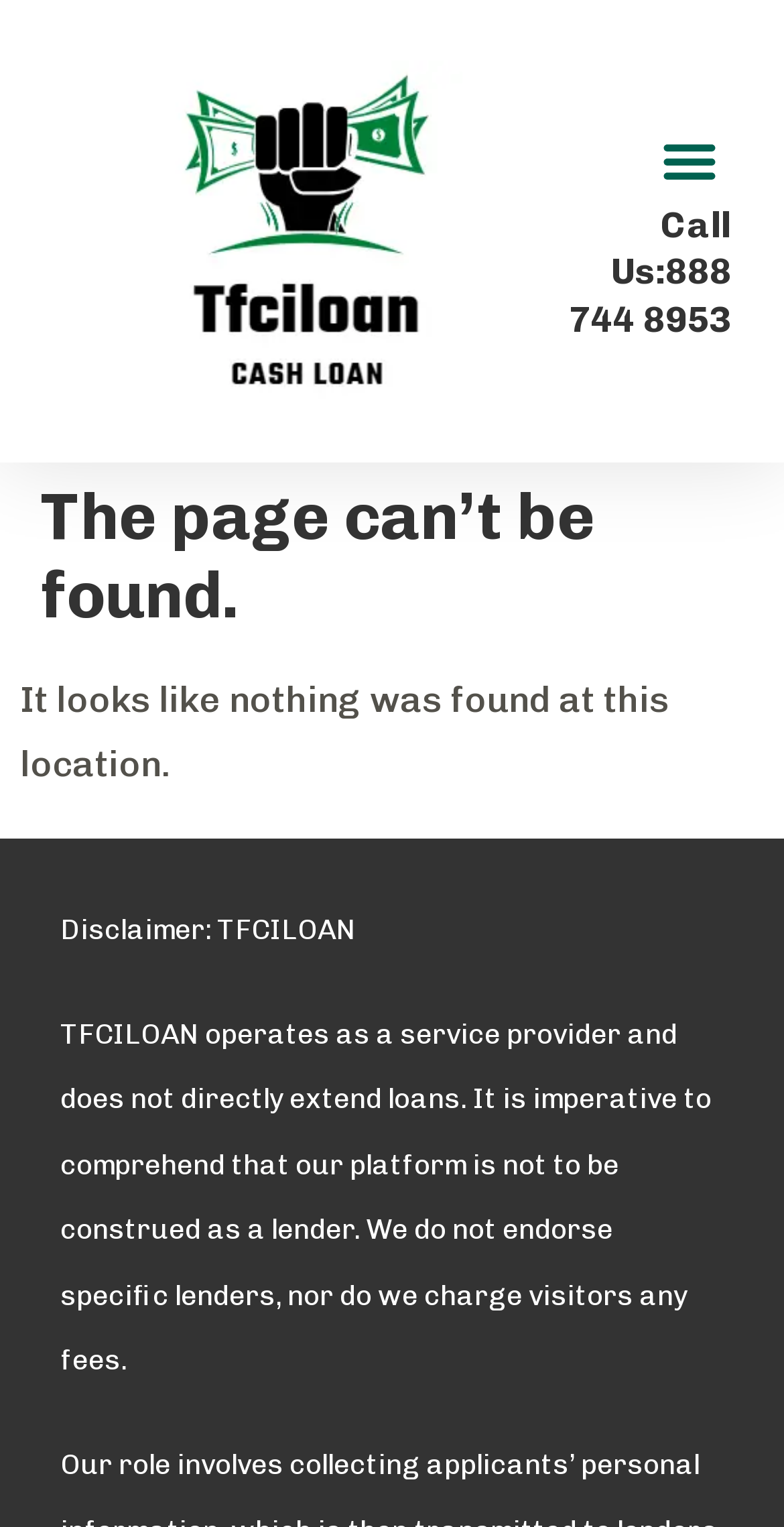What is the phone number to call?
Give a one-word or short-phrase answer derived from the screenshot.

888 744 8953